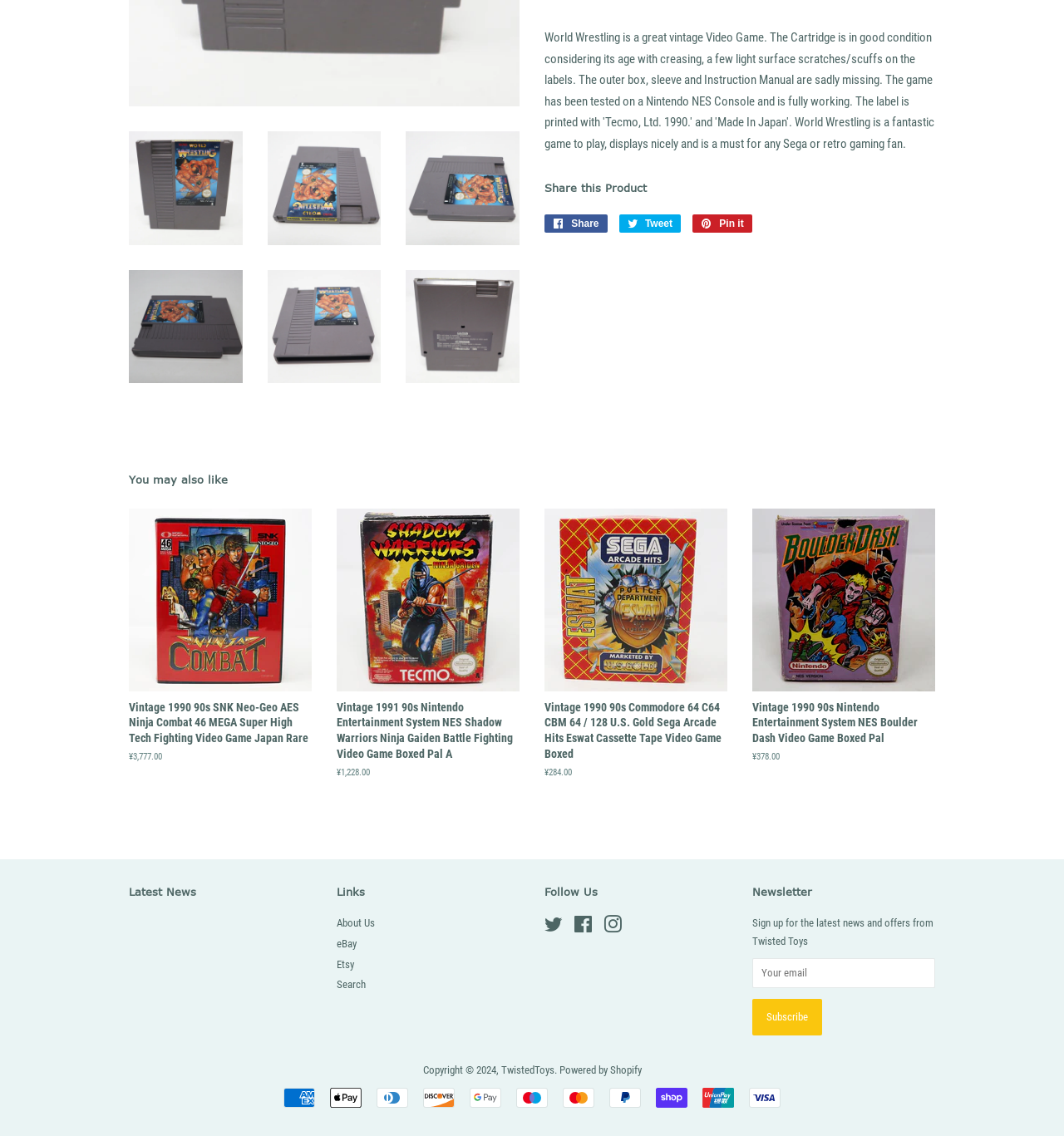Identify the coordinates of the bounding box for the element described below: "The Stone Roses". Return the coordinates as four float numbers between 0 and 1: [left, top, right, bottom].

[0.548, 0.013, 0.635, 0.052]